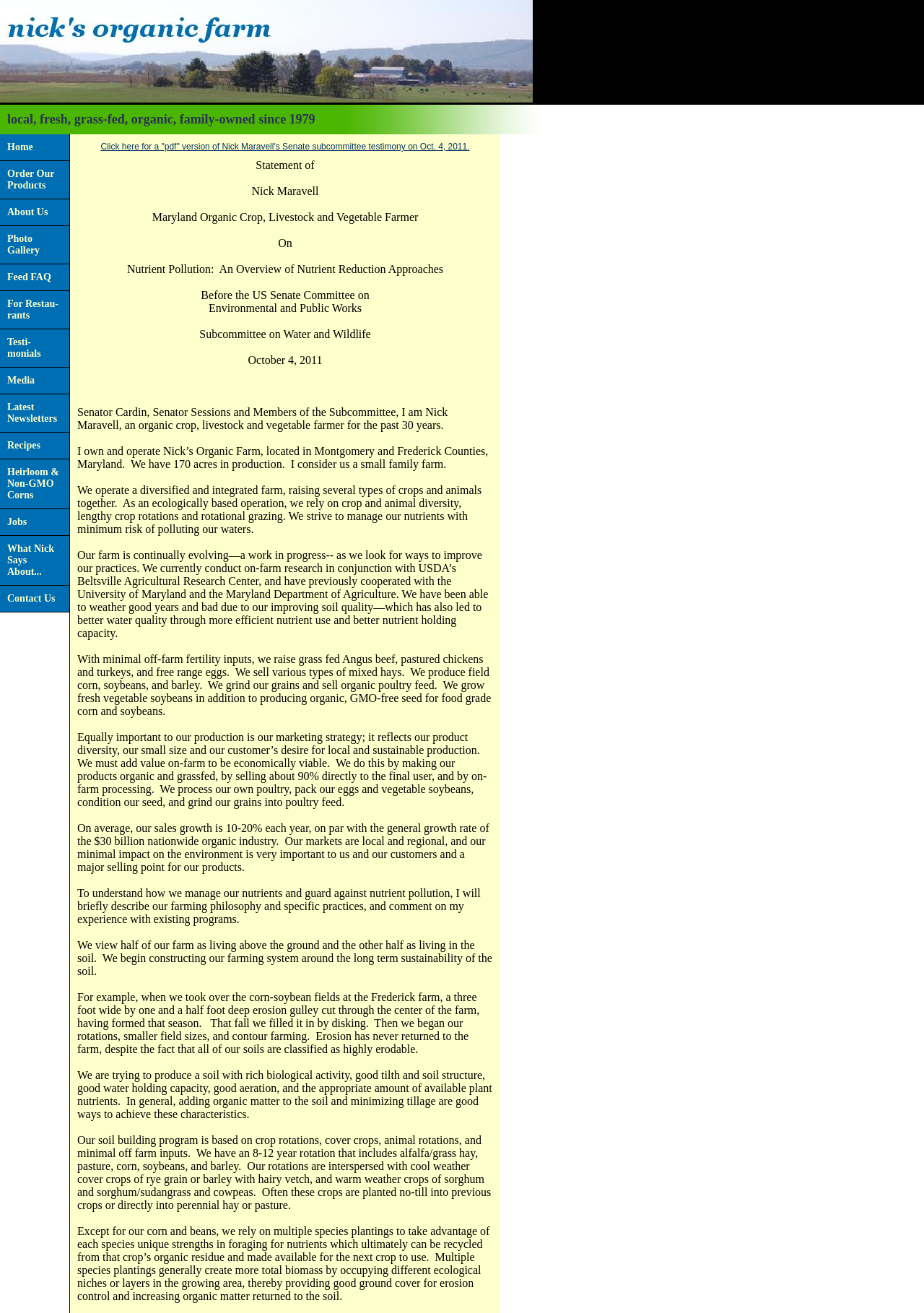Find the bounding box coordinates for the HTML element specified by: "What Nick Says About...".

[0.0, 0.408, 0.075, 0.446]